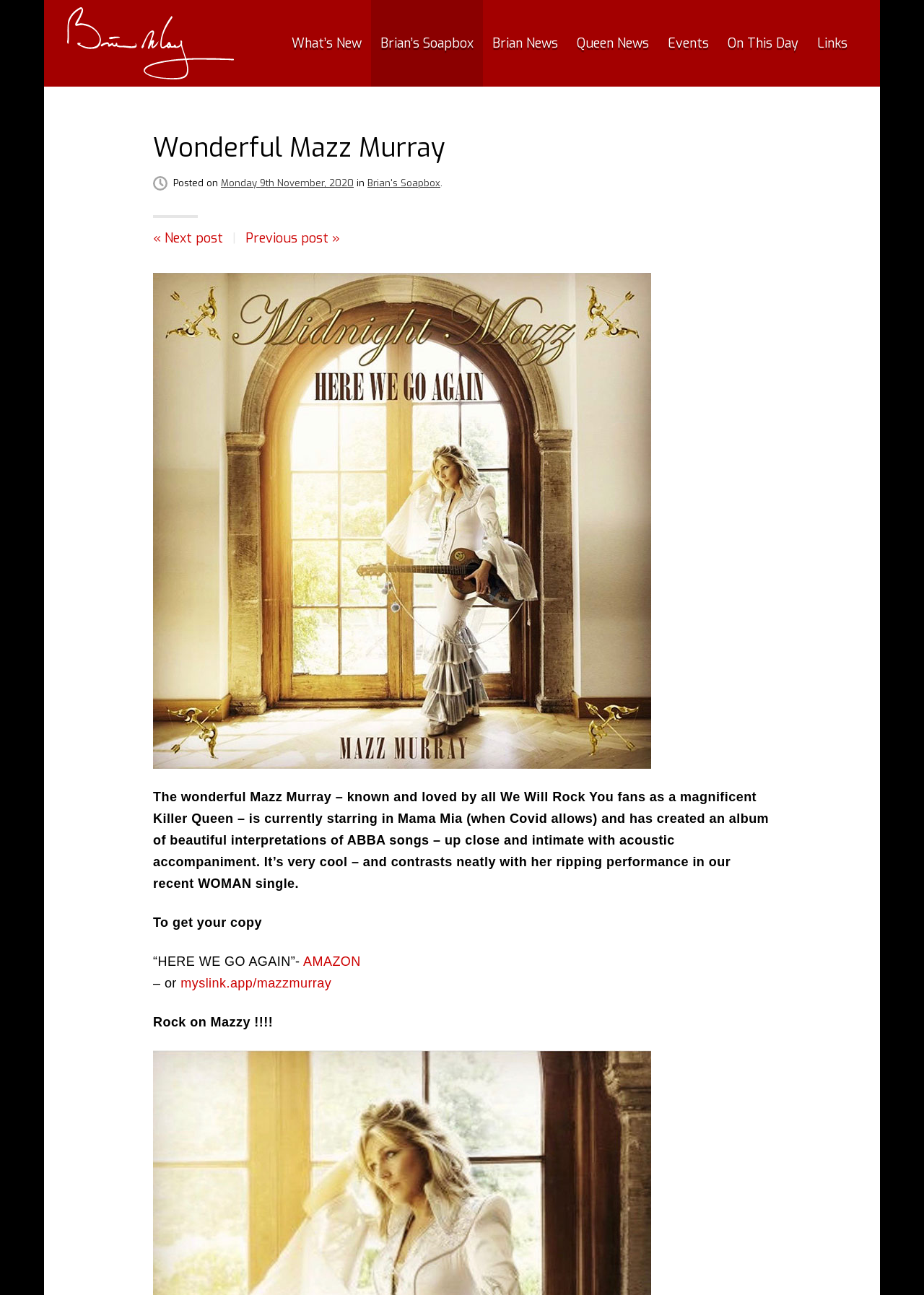What is Mazz Murray's role in We Will Rock You?
Please analyze the image and answer the question with as much detail as possible.

I found the answer by looking at the text 'known and loved by all We Will Rock You fans as a magnificent Killer Queen' which suggests that Mazz Murray plays the role of Killer Queen in We Will Rock You.